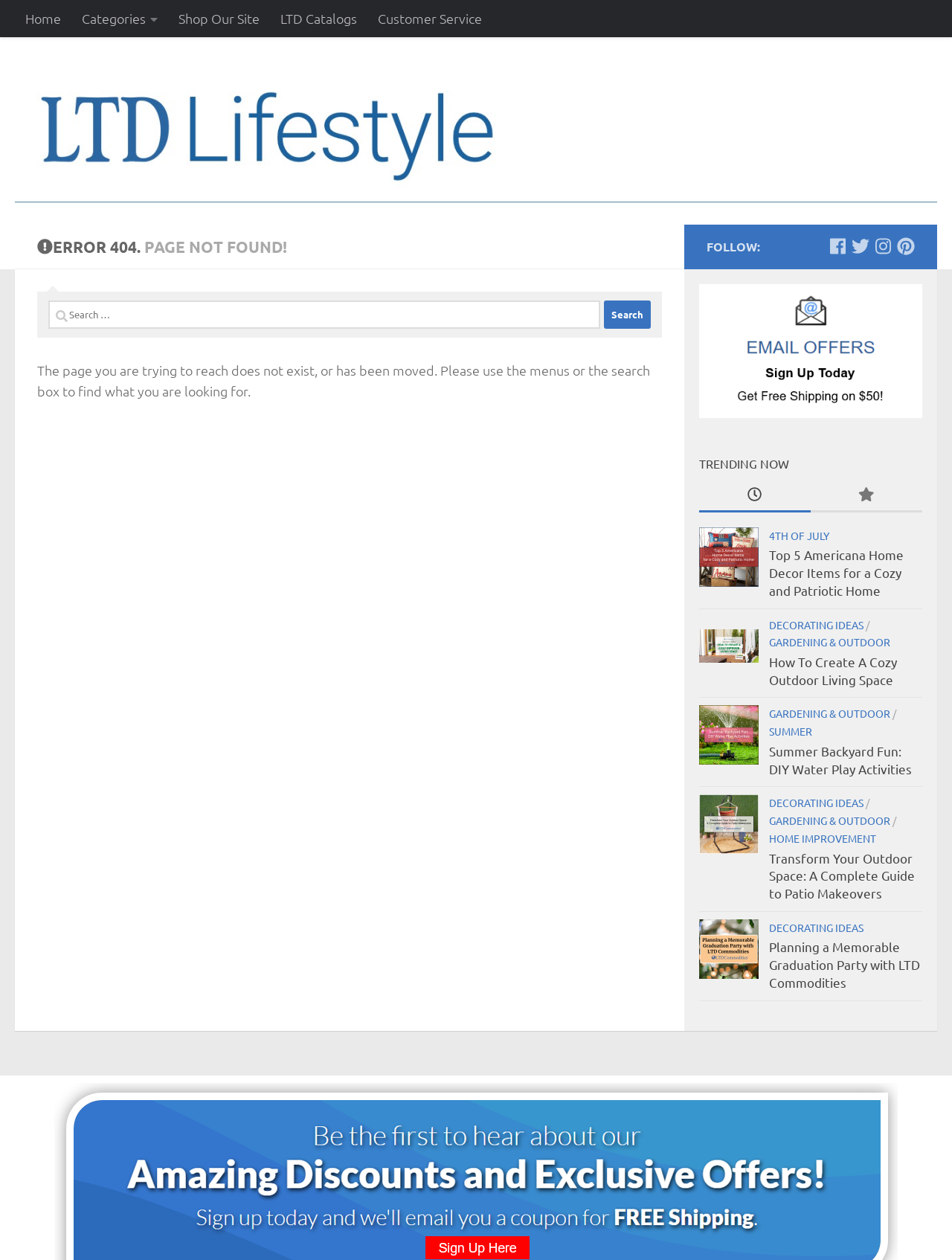What is the title of the blog section?
Provide an in-depth answer to the question, covering all aspects.

The blog section is titled 'LTD Lifestyle - The LTD Commodities Blog', which is a link on the page that leads to the blog section of the website.